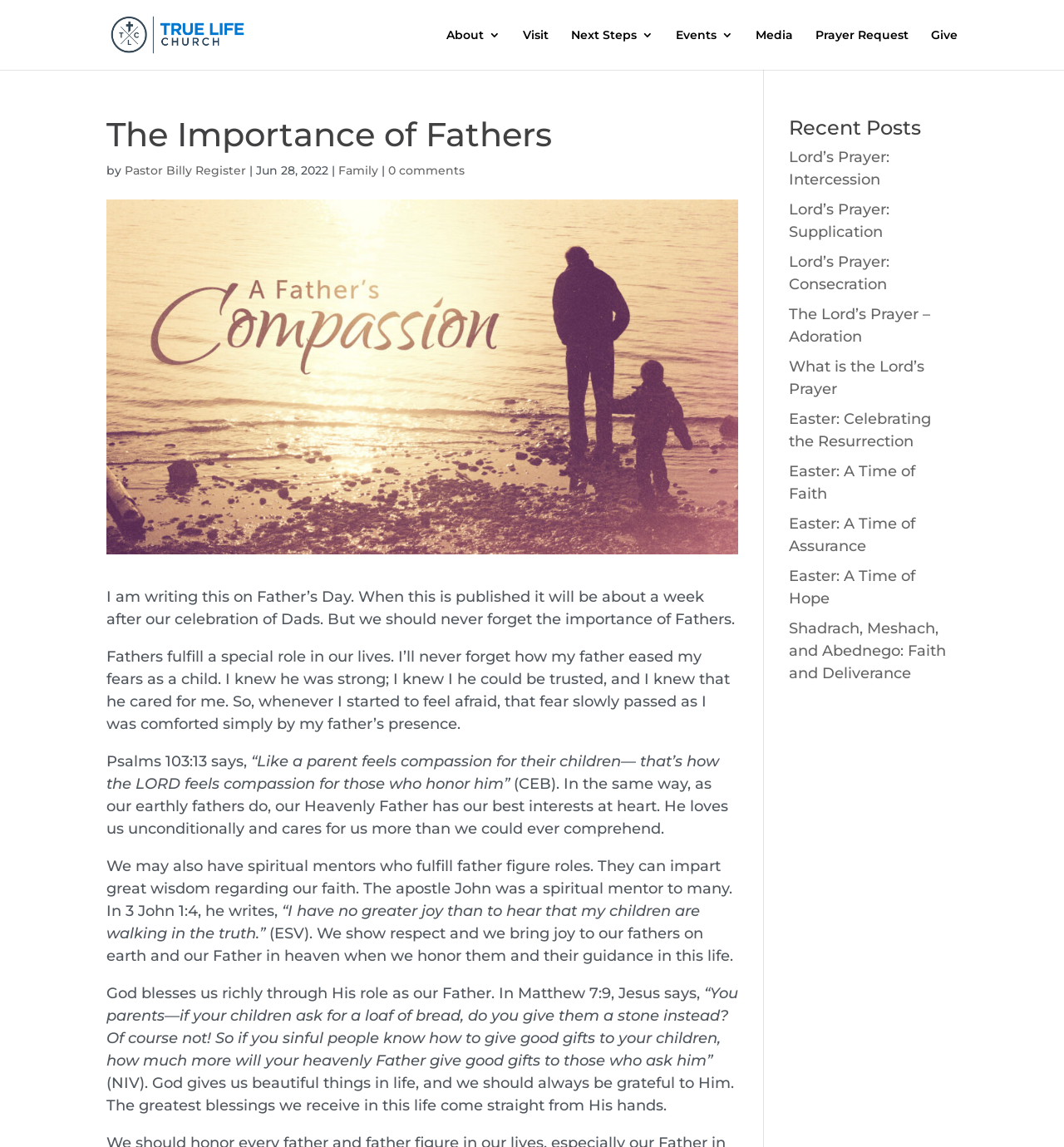Could you find the bounding box coordinates of the clickable area to complete this instruction: "Go to the 'Products' page"?

None